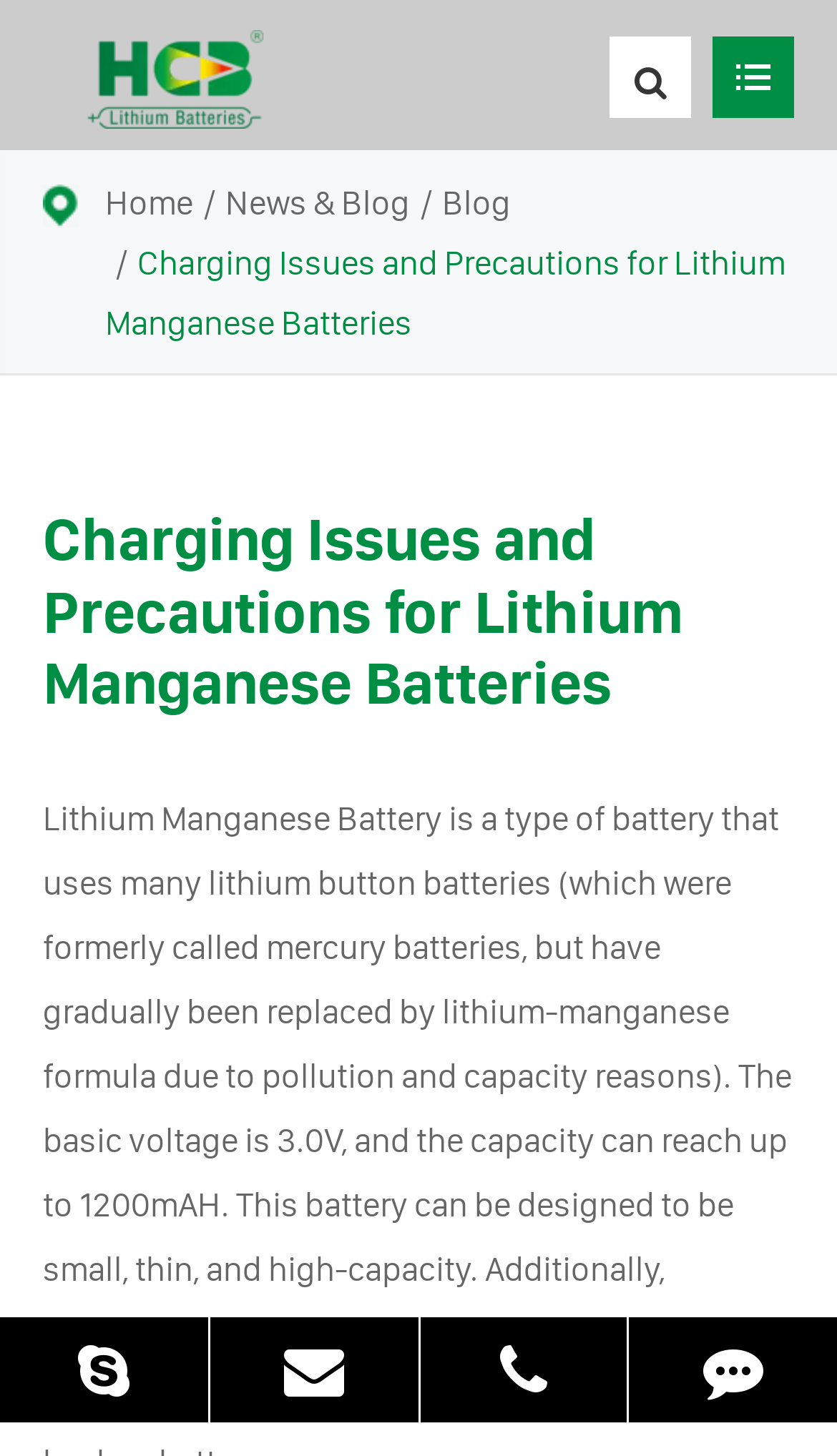Provide the bounding box coordinates for the specified HTML element described in this description: "parent_node: 027-83248452 title="TEL"". The coordinates should be four float numbers ranging from 0 to 1, in the format [left, top, right, bottom].

[0.502, 0.905, 0.75, 0.977]